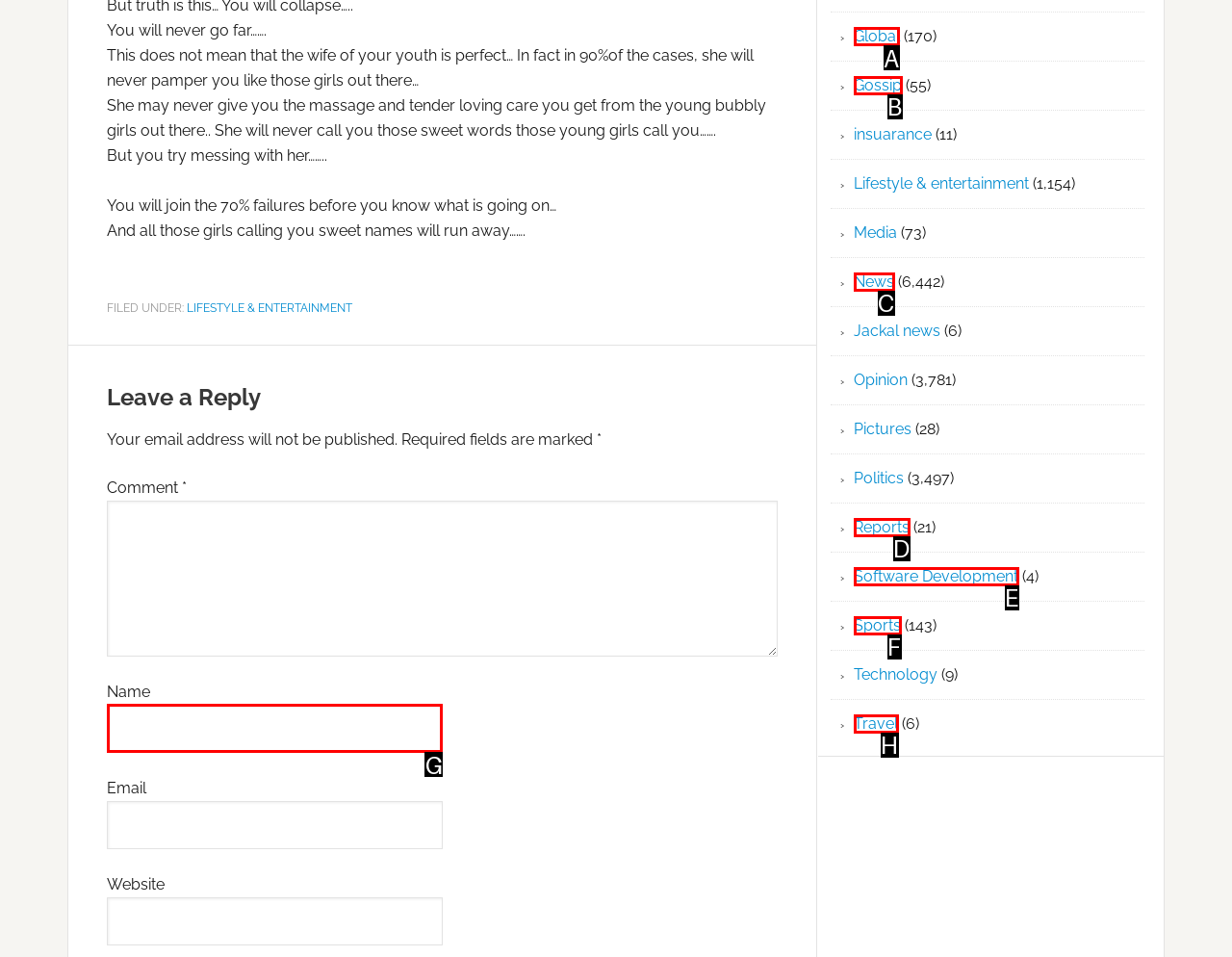Indicate the UI element to click to perform the task: Click on 'Global'. Reply with the letter corresponding to the chosen element.

A